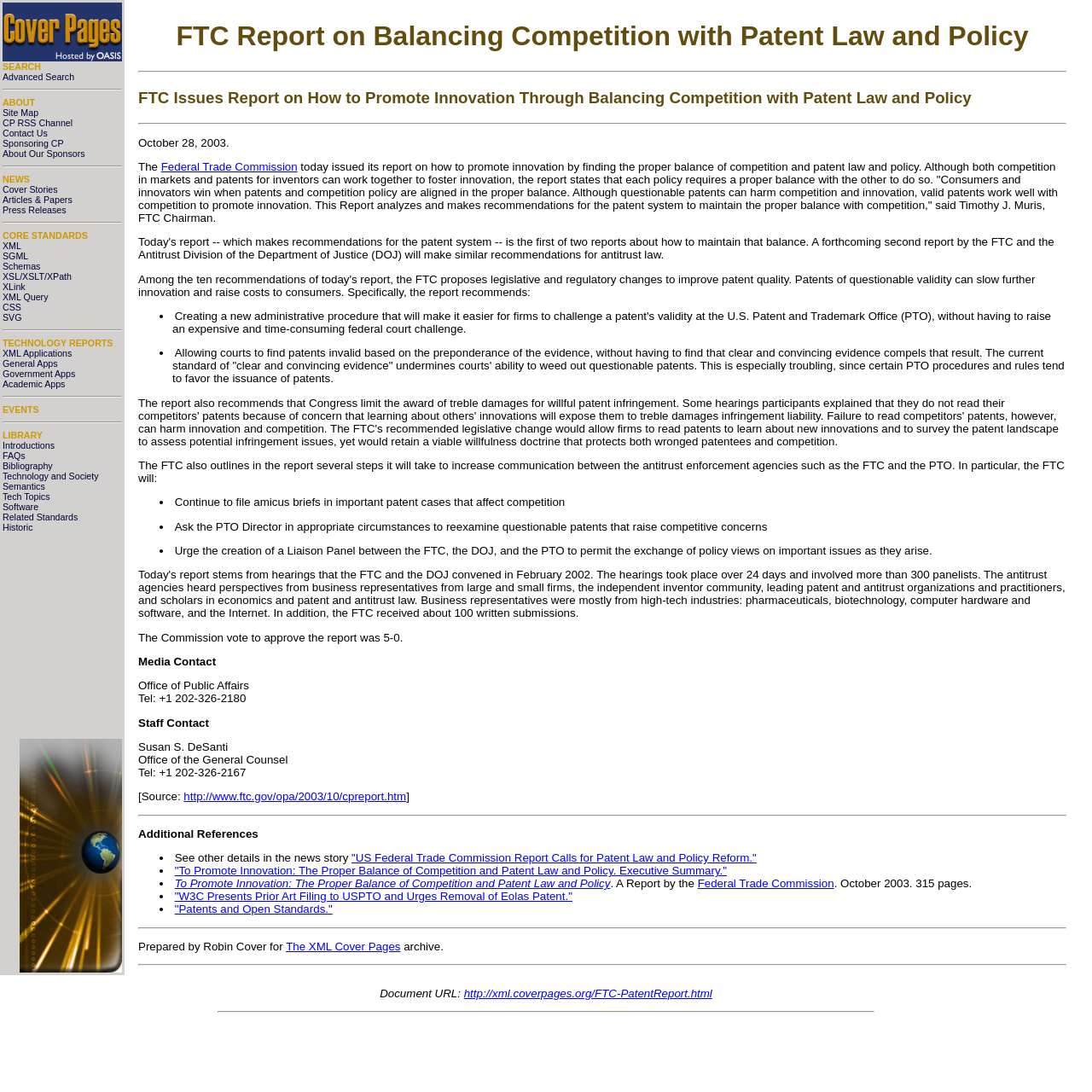How many commissioners voted to approve the report?
Look at the image and respond with a one-word or short phrase answer.

5